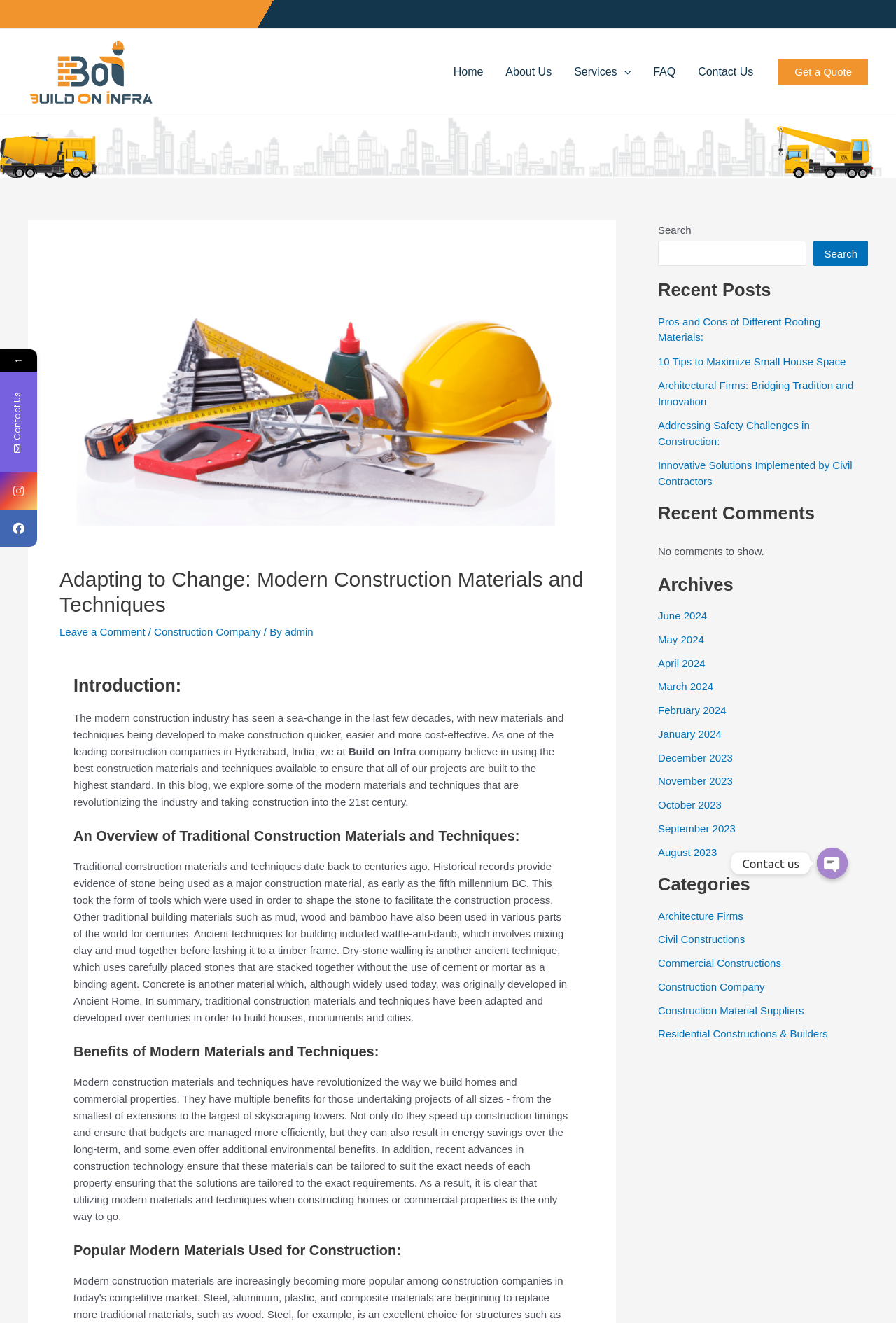Pinpoint the bounding box coordinates of the clickable area necessary to execute the following instruction: "Search by name". The coordinates should be given as four float numbers between 0 and 1, namely [left, top, right, bottom].

None